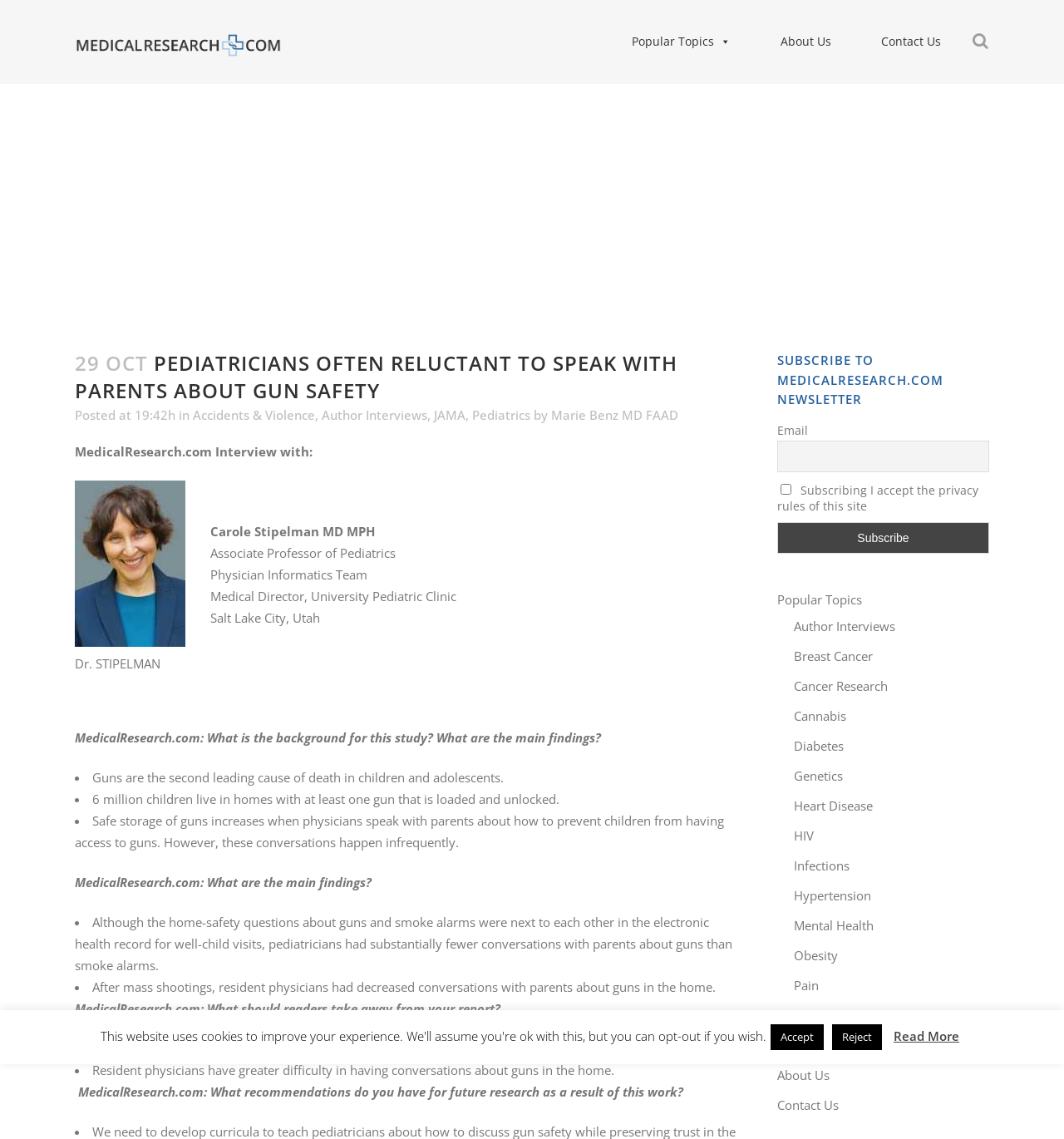Please identify the bounding box coordinates of the region to click in order to complete the given instruction: "Read the article about pediatricians and gun safety". The coordinates should be four float numbers between 0 and 1, i.e., [left, top, right, bottom].

[0.07, 0.307, 0.699, 0.355]